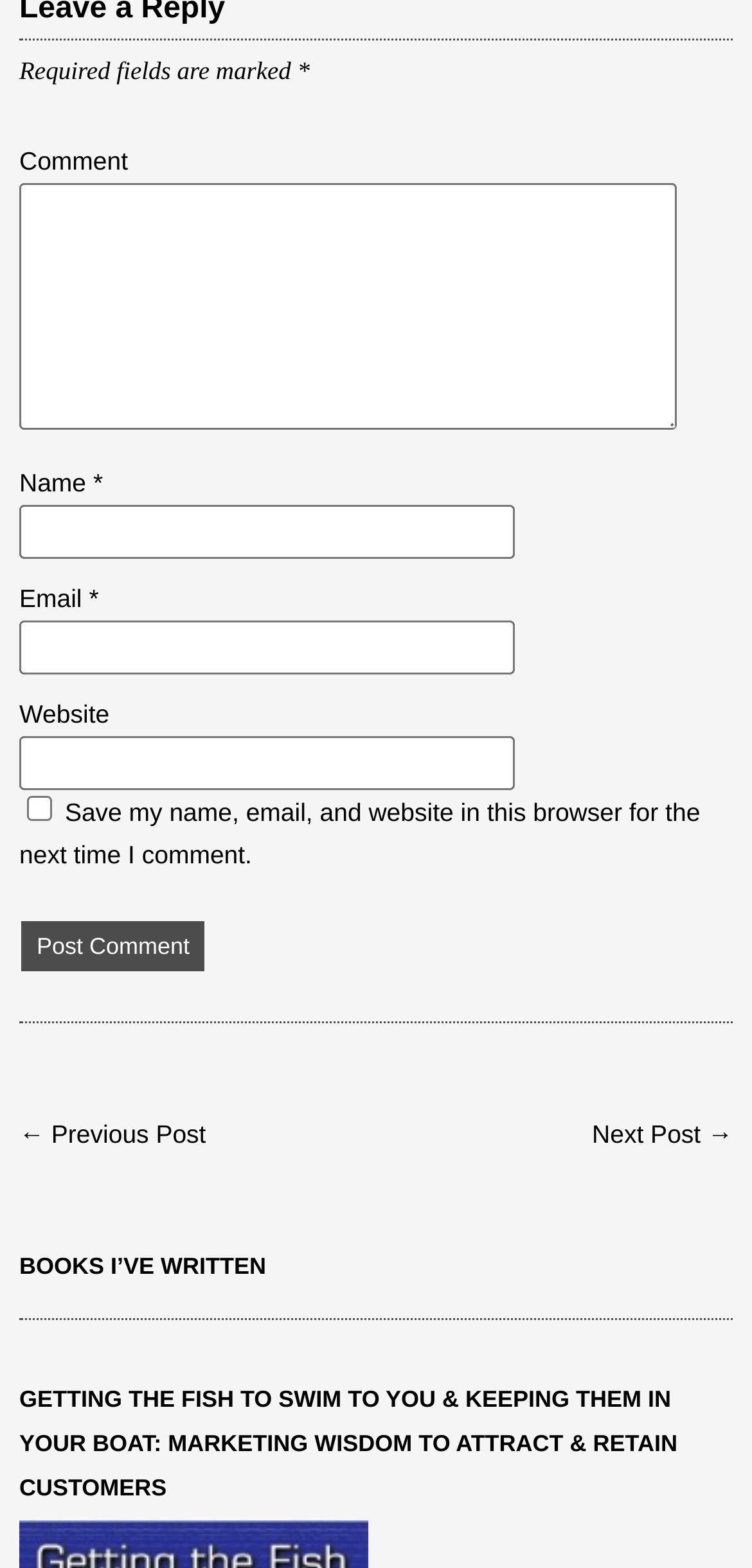How many textboxes are required?
Answer the question with as much detail as possible.

There are three required textboxes on the webpage: 'Comment', 'Name', and 'Email'. These textboxes are marked with an asterisk (*) and have the 'required: True' property.